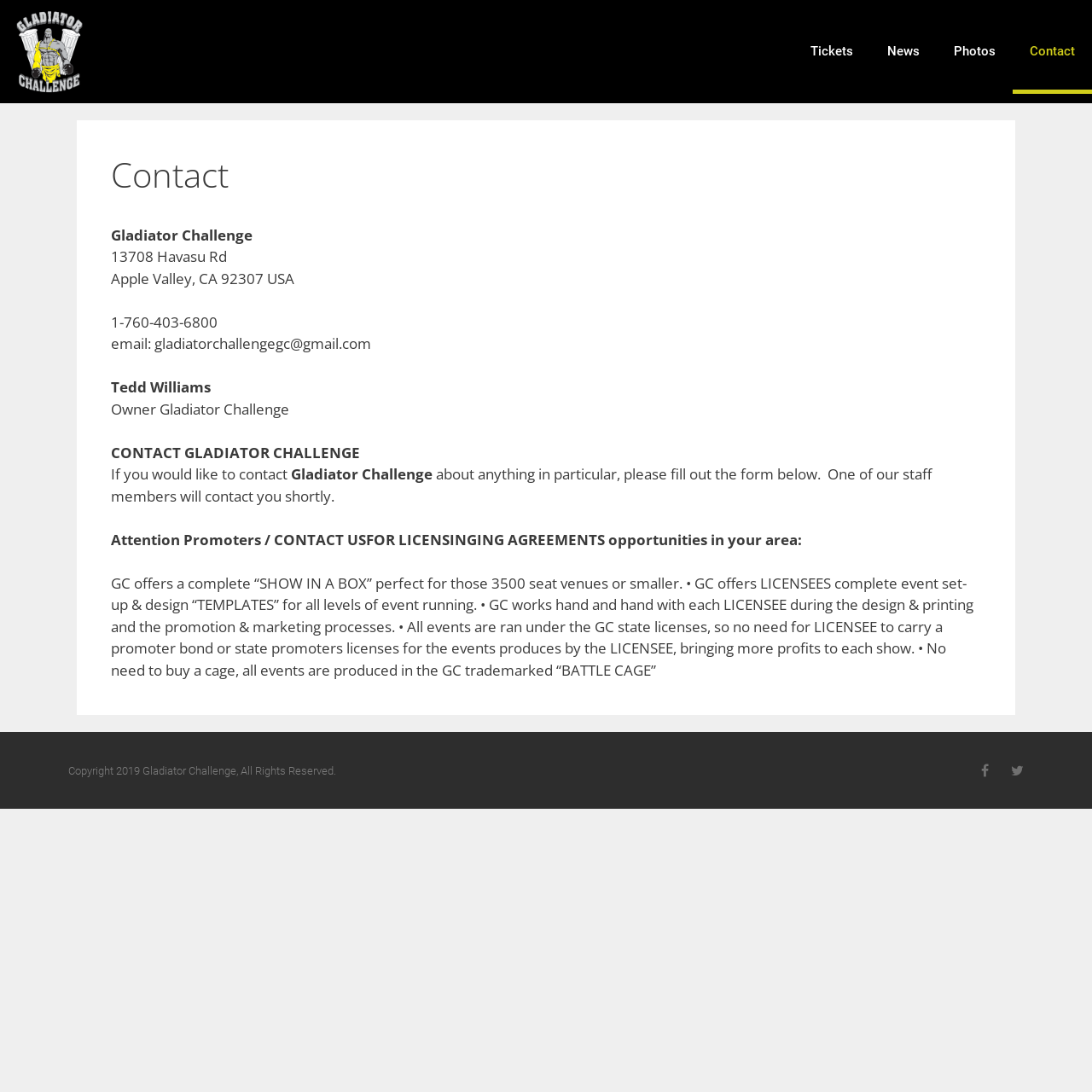Summarize the webpage in an elaborate manner.

The webpage is about the contact information of Gladiator Challenge. At the top, there are five links: an empty link, followed by "Tickets", "News", "Photos", and "Contact". 

Below these links, there is a main section that takes up most of the page. This section is divided into two parts. The top part has a header "Content" with a heading "Contact". Below this, there is a series of static text elements that display the contact information of Gladiator Challenge, including the address, phone number, email, and owner's name. 

The bottom part of the main section has a heading "CONTACT GLADIATOR CHALLENGE" and a paragraph of text that invites users to fill out a form to contact Gladiator Challenge. Below this, there is another paragraph of text that appears to be targeted at promoters, discussing licensing agreements and opportunities.

At the very bottom of the page, there is a copyright notice and two social media links, one for Facebook and one for Twitter, both with their respective icons.